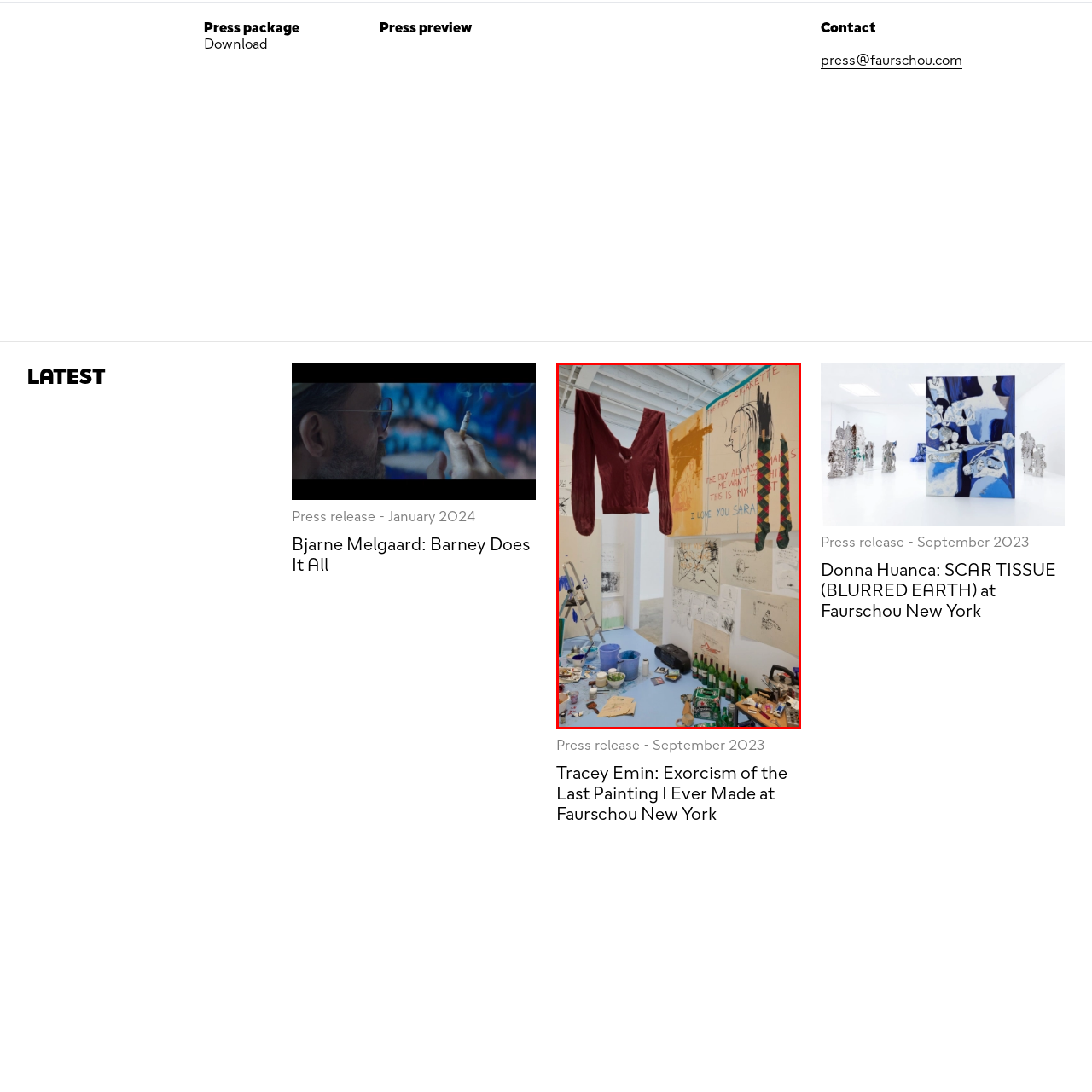Check the picture within the red bounding box and provide a brief answer using one word or phrase: What themes are explored in Emin's work?

Love, loss, and memory